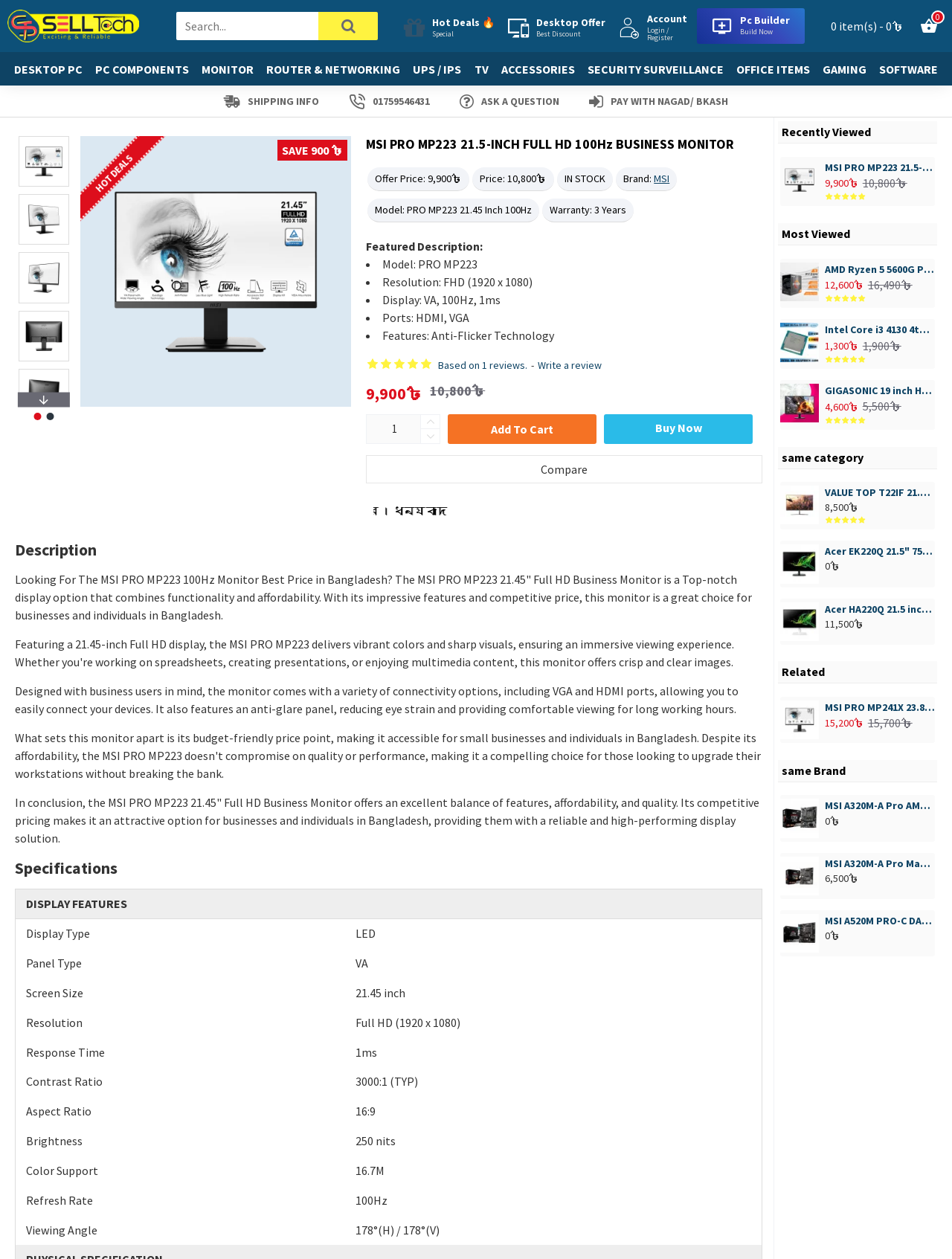Please find the bounding box coordinates of the element that must be clicked to perform the given instruction: "View hot deals". The coordinates should be four float numbers from 0 to 1, i.e., [left, top, right, bottom].

[0.42, 0.006, 0.523, 0.035]